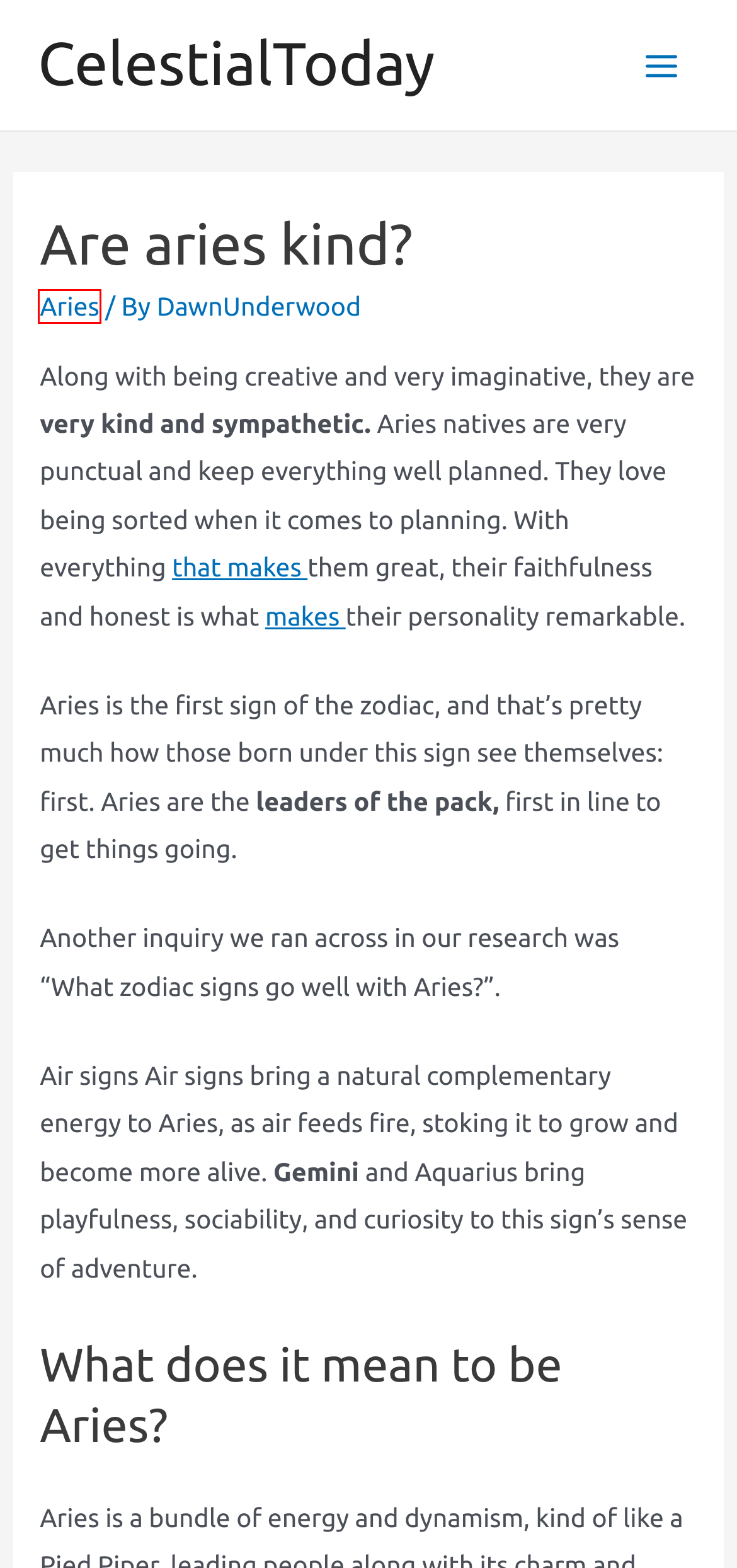Examine the screenshot of the webpage, which has a red bounding box around a UI element. Select the webpage description that best fits the new webpage after the element inside the red bounding box is clicked. Here are the choices:
A. Blog Tool, Publishing Platform, and CMS – WordPress.org
B. Are crystals simple? - CelestialToday
C. Why aries are the best? - CelestialToday
D. CelestialToday - Ancient wisdom for modern life.
E. Are aries good? - CelestialToday
F. Hello world! - CelestialToday
G. DawnUnderwood - CelestialToday
H. Aries - CelestialToday

H